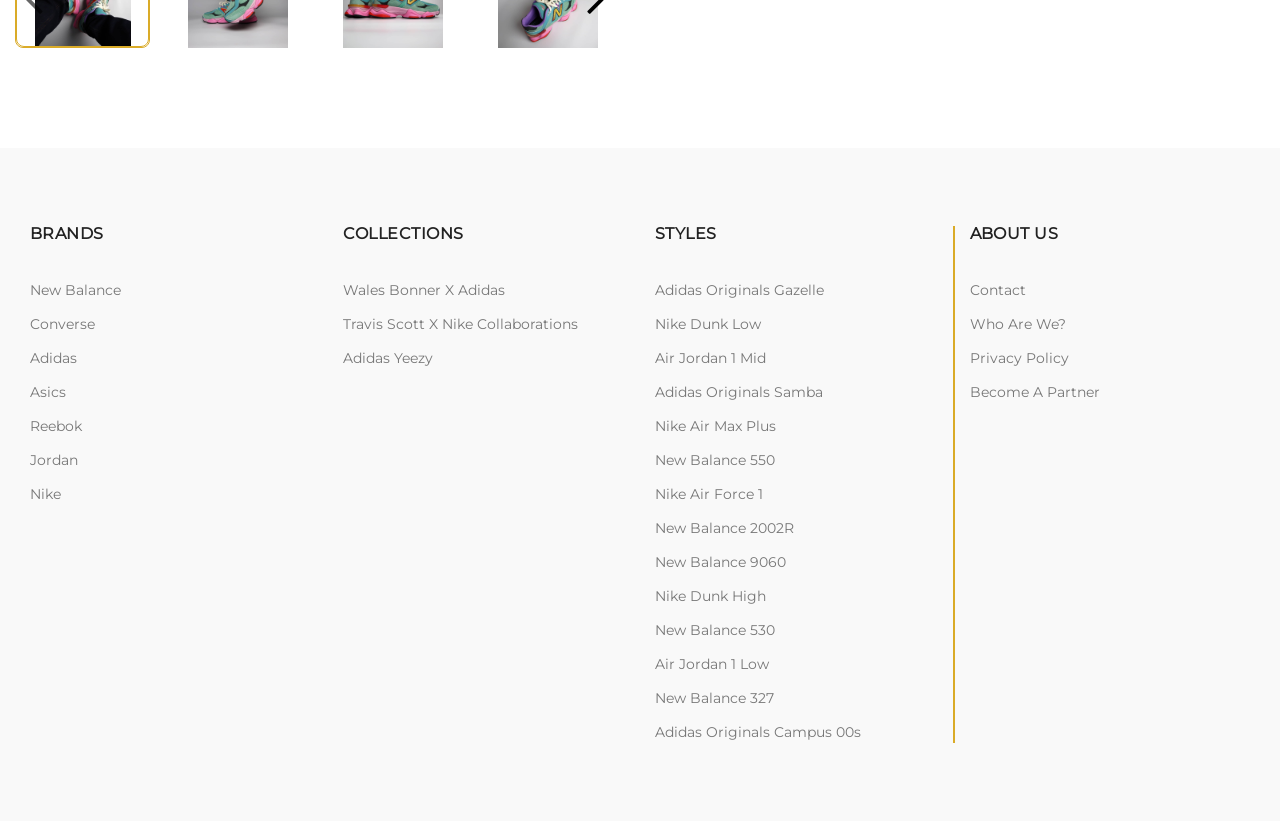Use a single word or phrase to answer the question: 
What is the second brand listed under 'BRANDS'?

Converse